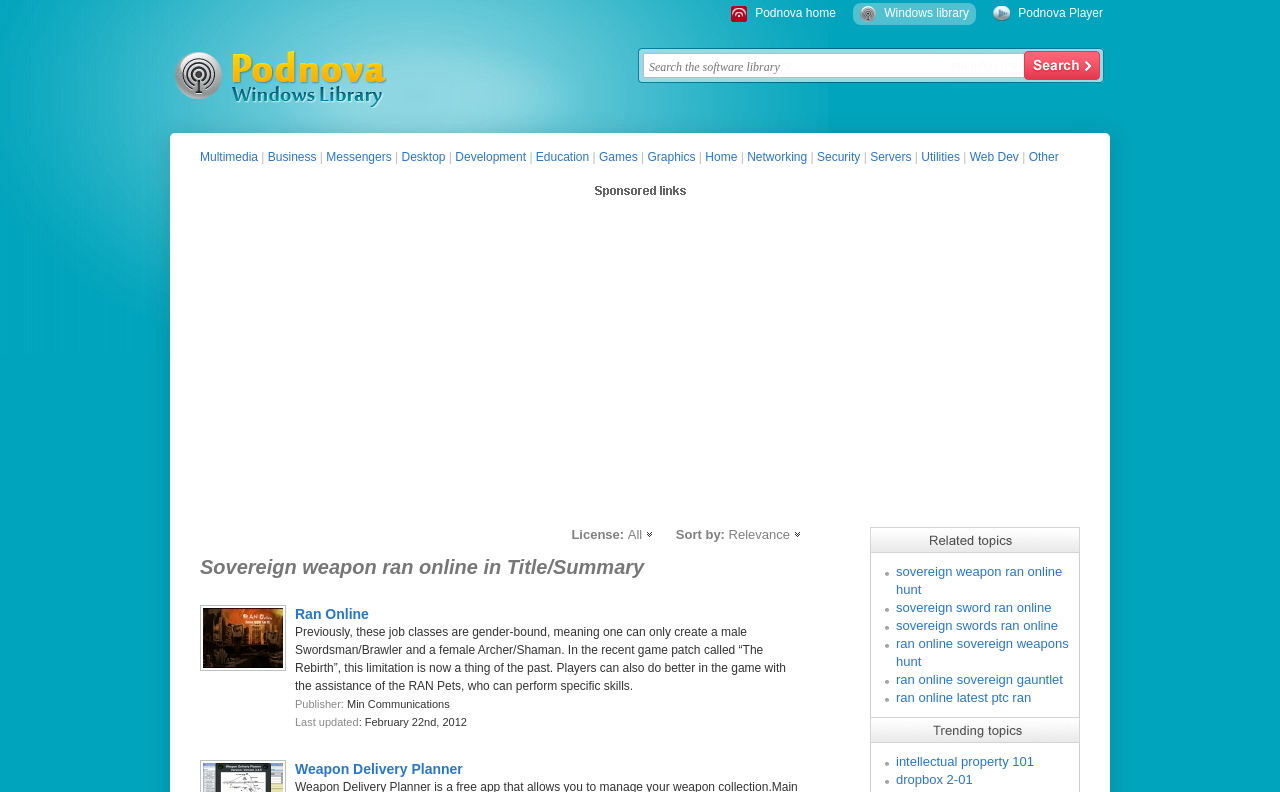Explain the webpage in detail, including its primary components.

This webpage appears to be a software selection page related to the topic "Sovereign weapon ran online". At the top, there are several links to other websites, including "Podnova Player", "Windows library", and "Podnova home". Below these links, there is a search bar with a button labeled "search" and a textbox to input search queries.

On the left side of the page, there is a list of categories, including "Multimedia", "Business", "Messengers", and others, separated by vertical lines. Each category is a link that can be clicked to navigate to a related page.

In the main content area, there are two sections. The first section is titled "Sovereign weapon ran online in Title/Summary" and contains an image of "Ran Online" and a brief description of the game. Below this, there are links to related topics, including "Ran Online", "Weapon Delivery Planner", and "Heavy Weapon Deluxe".

The second section appears to be a list of related software, with headings "Ran Online" and "Weapon Delivery Planner". Each heading is followed by a brief description of the software and links to download or learn more. There are also images and links to related topics, such as "Sovereign sword ran online" and "Ran online sovereign weapons hunt".

At the bottom of the page, there are two images labeled "Related topics" and "Trending topics", each followed by a list of links to related topics.